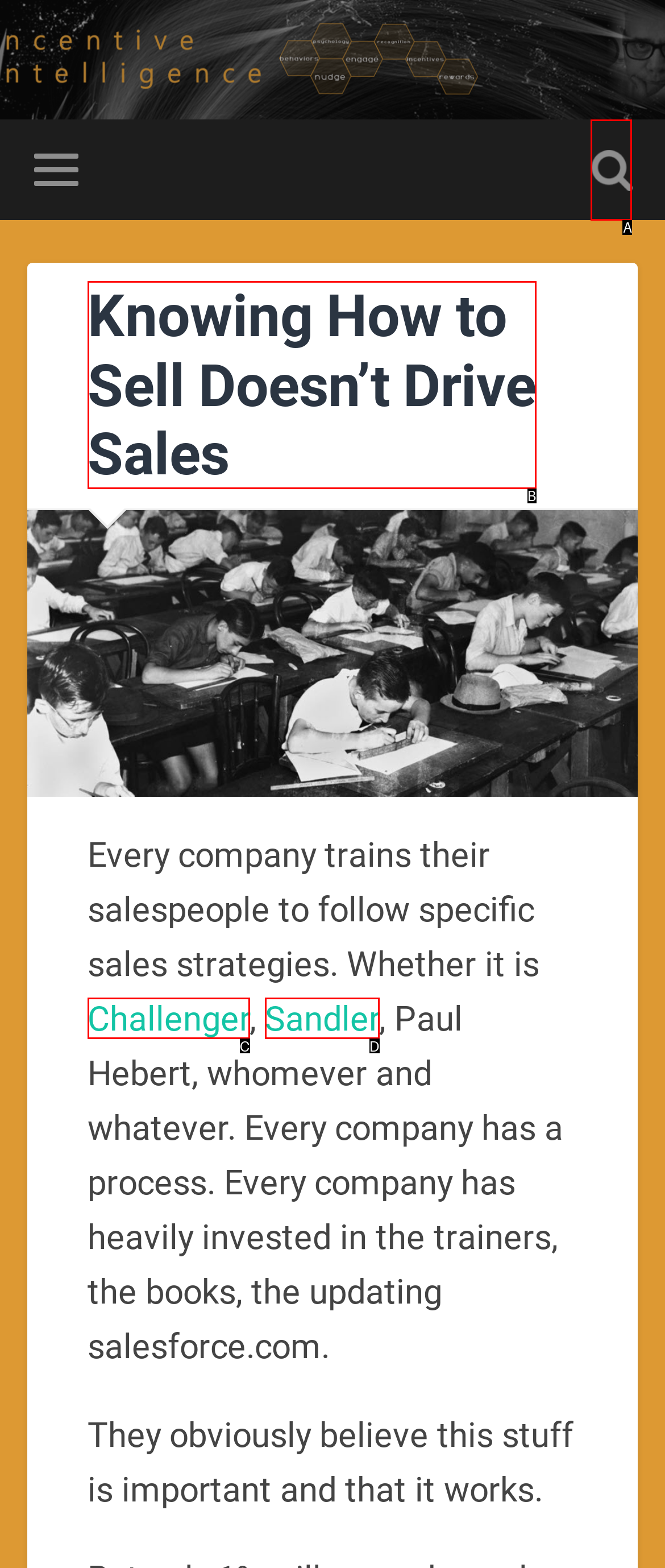Based on the description: Toggle search field, identify the matching HTML element. Reply with the letter of the correct option directly.

A